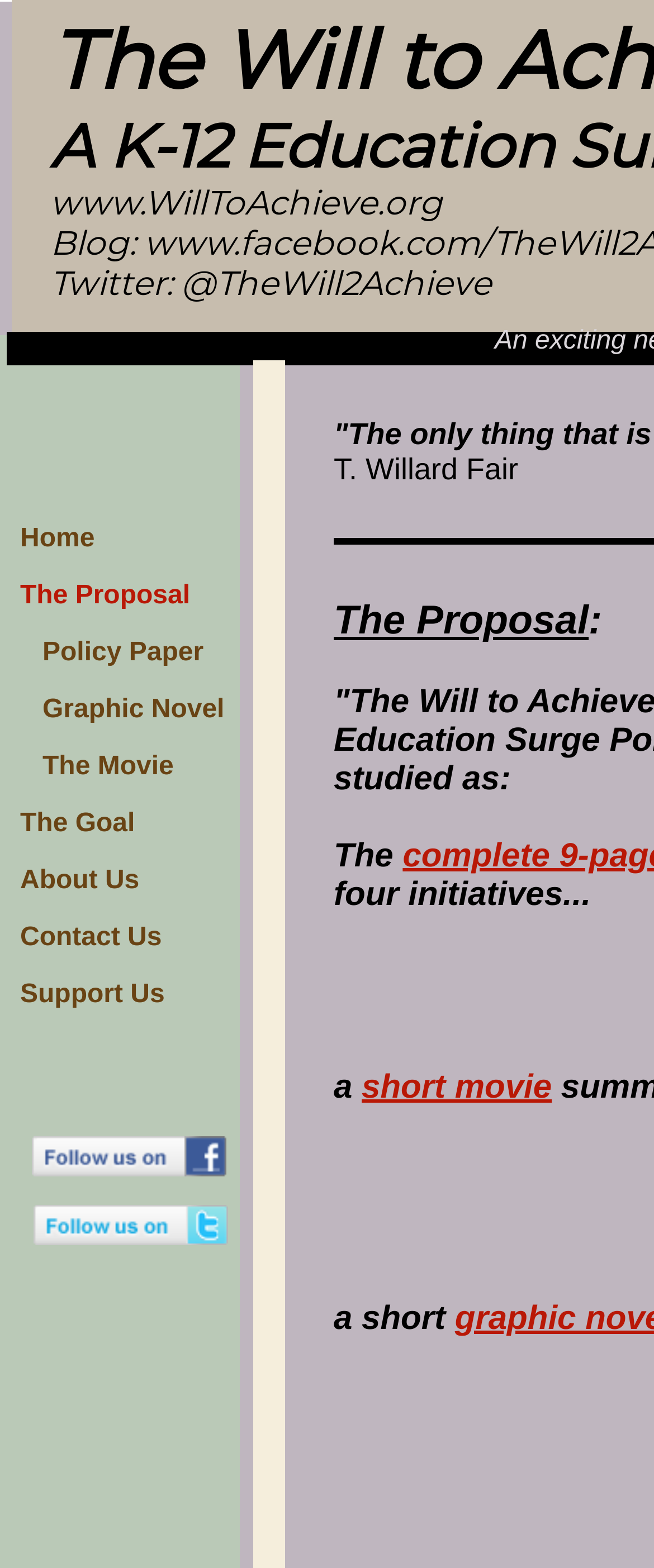Is there an image on the top left corner? Please answer the question using a single word or phrase based on the image.

Yes